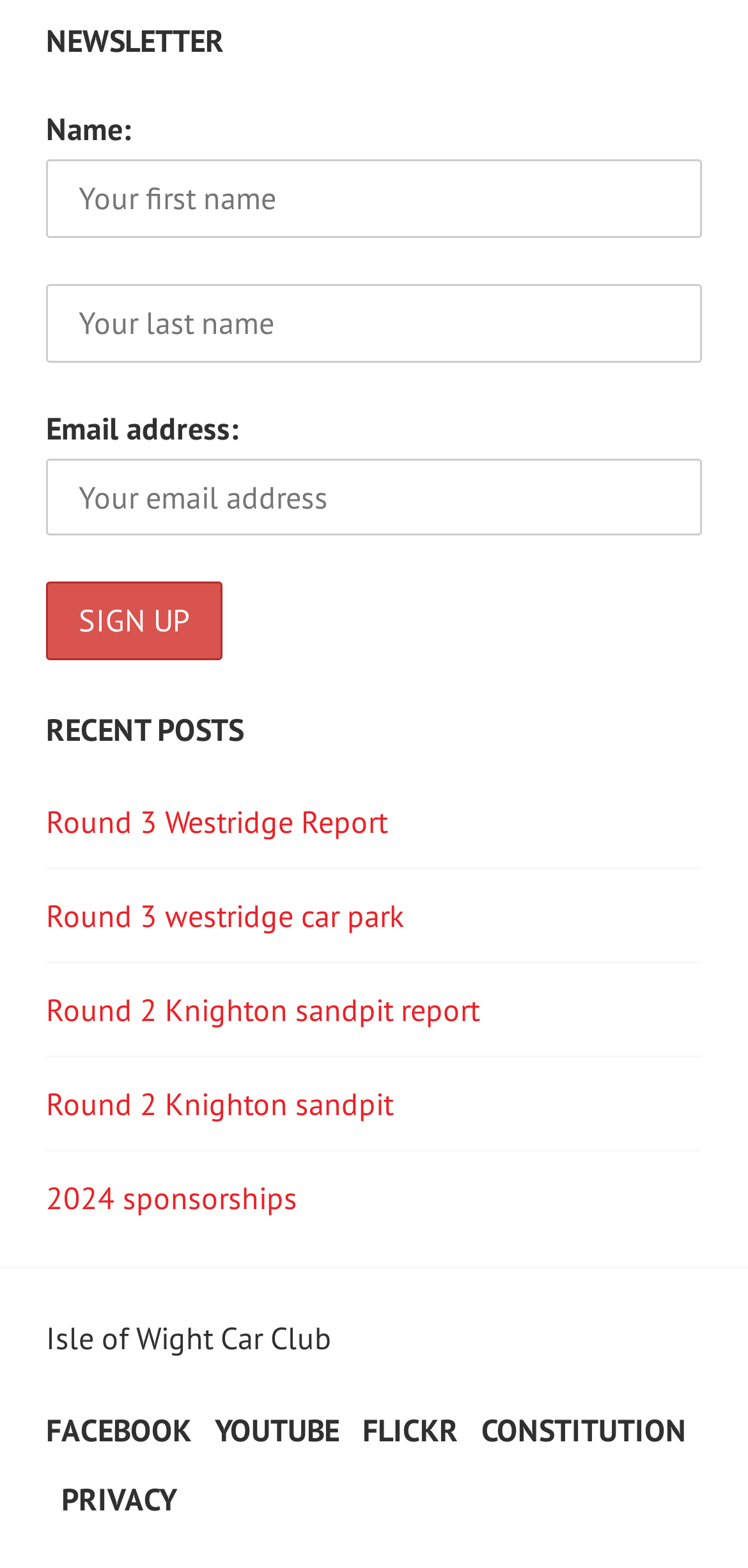Determine the bounding box coordinates of the clickable element to achieve the following action: 'Check the PRIVACY policy'. Provide the coordinates as four float values between 0 and 1, formatted as [left, top, right, bottom].

[0.082, 0.944, 0.236, 0.971]